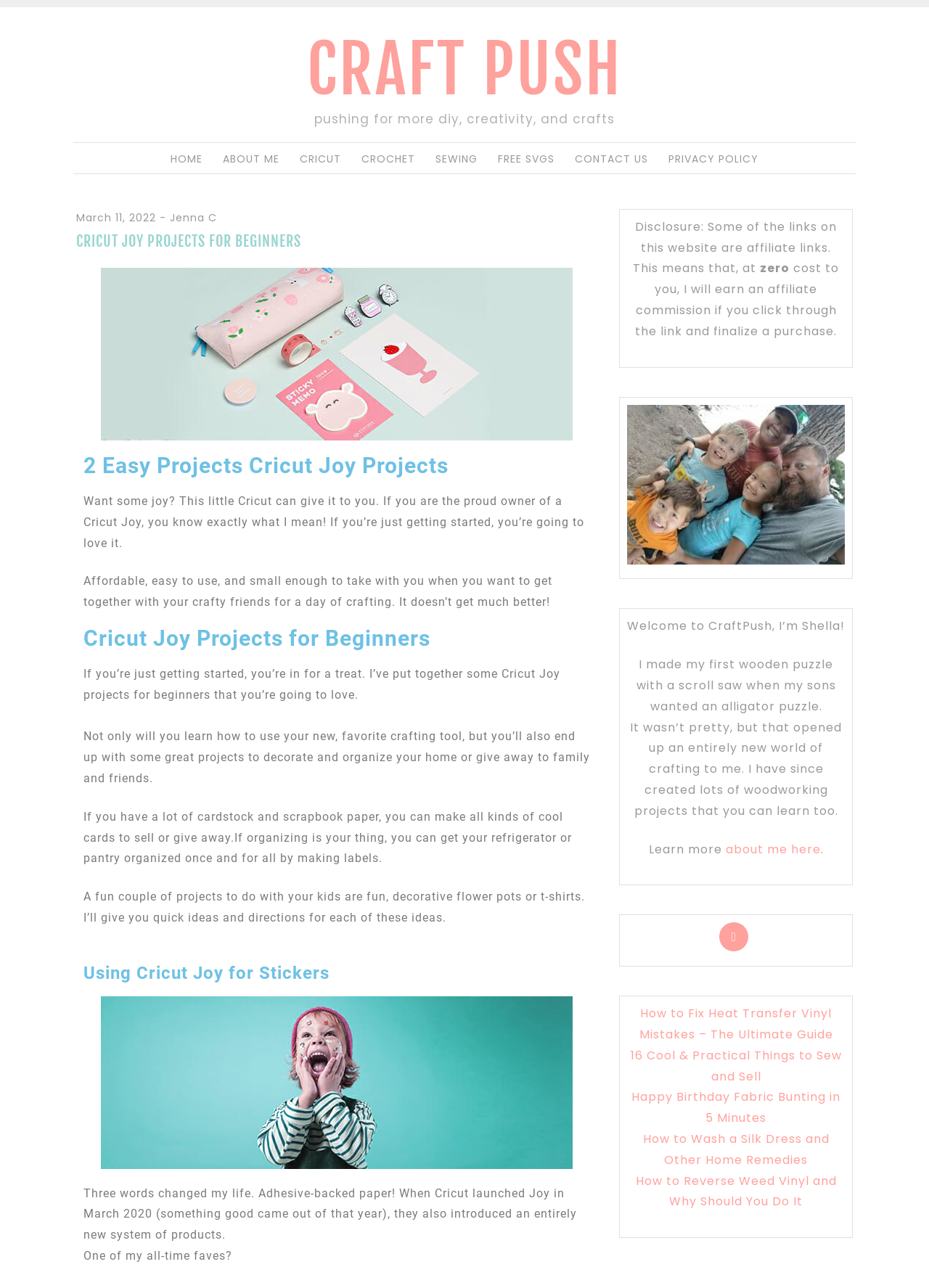Provide your answer in one word or a succinct phrase for the question: 
What is the topic of the section with the image of a kid with stickers?

Using Cricut Joy for Stickers